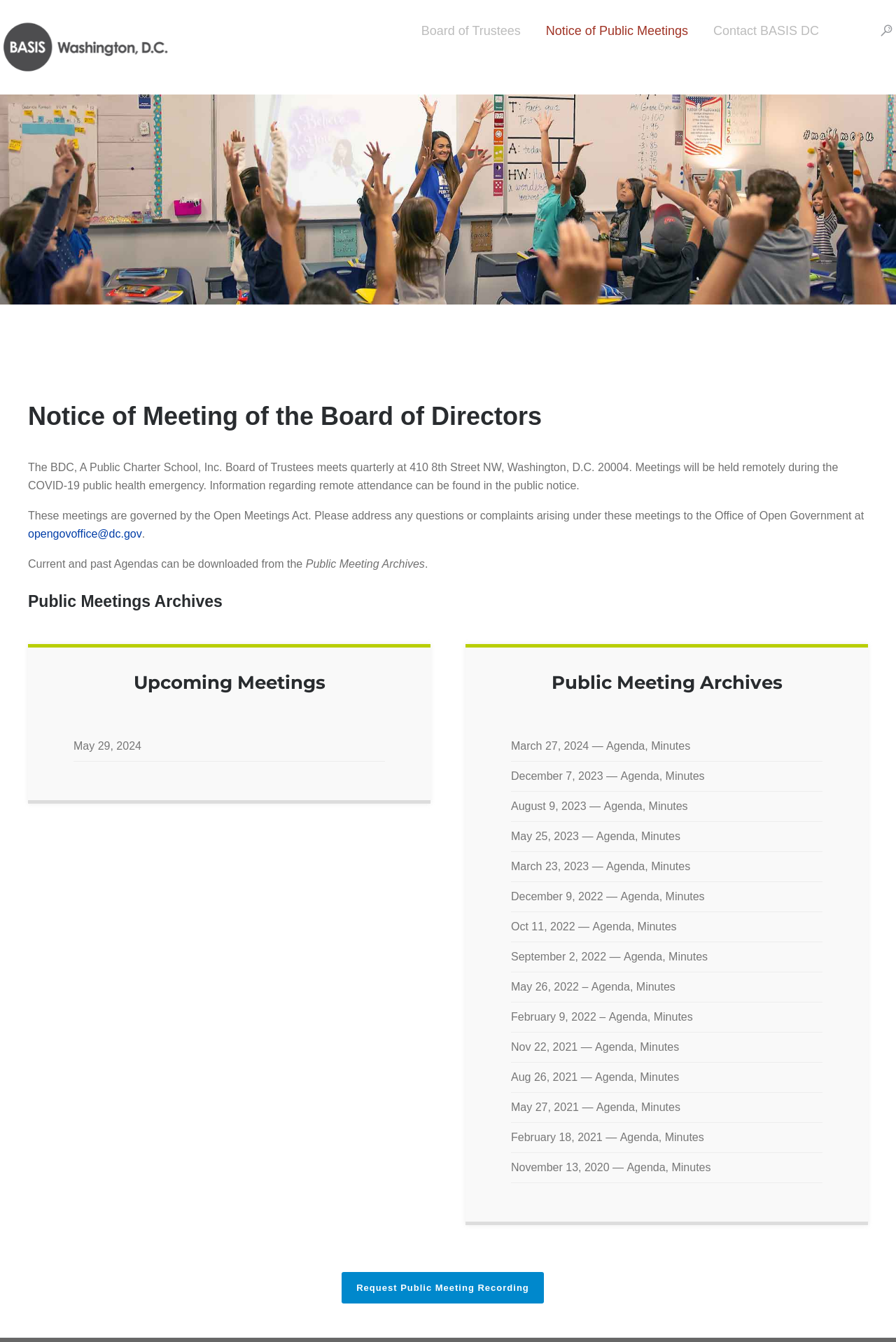Select the bounding box coordinates of the element I need to click to carry out the following instruction: "View Notice of Public Meetings".

[0.576, 0.0, 0.762, 0.044]